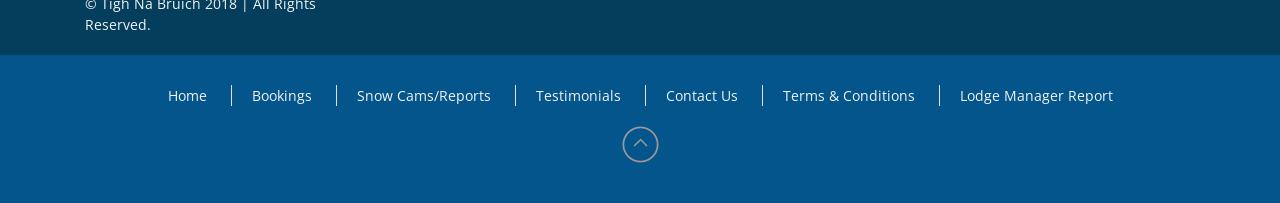Locate the bounding box of the UI element based on this description: "Lodge Manager Report". Provide four float numbers between 0 and 1 as [left, top, right, bottom].

[0.75, 0.425, 0.869, 0.518]